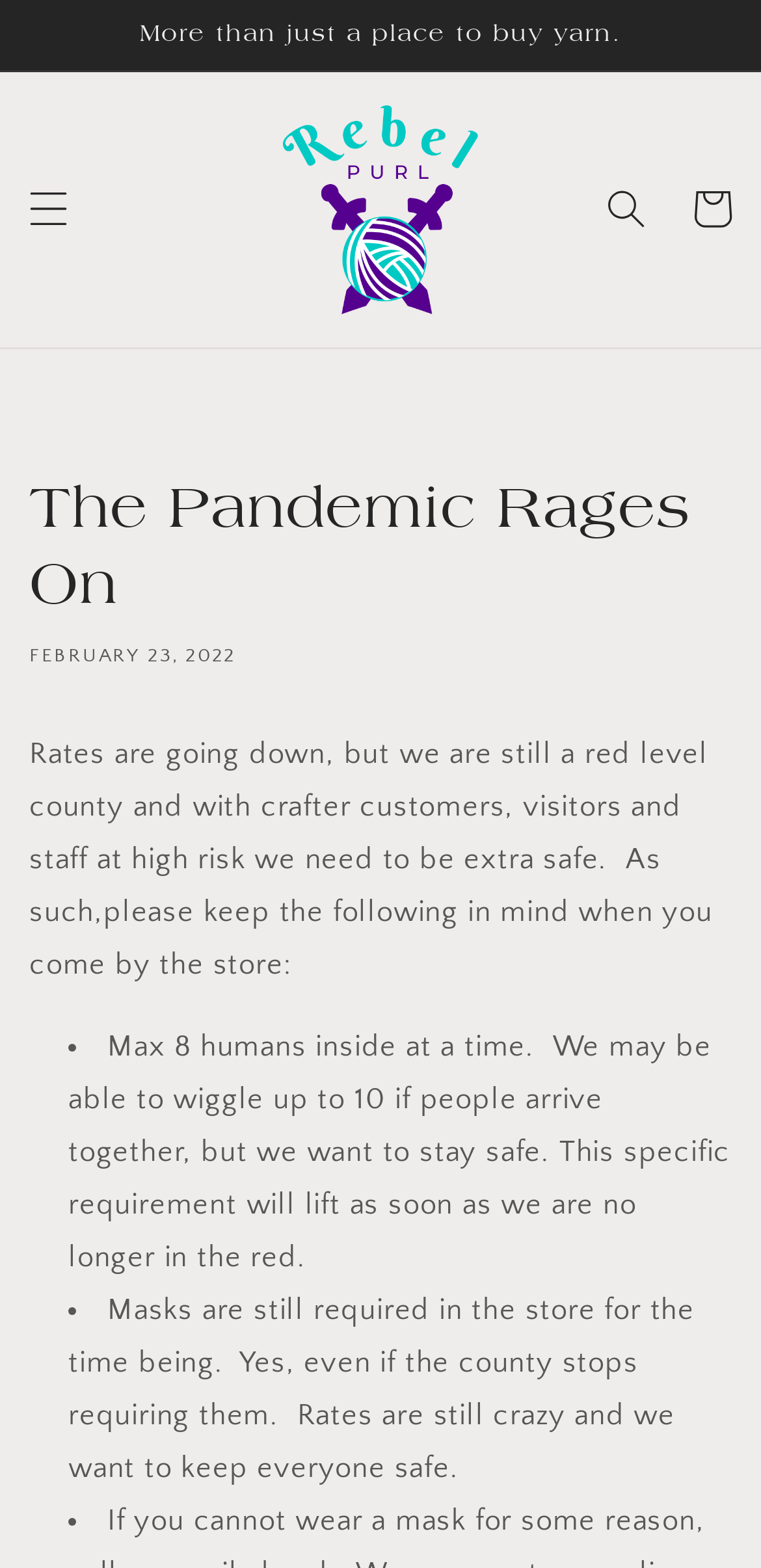Respond to the question below with a single word or phrase:
What is the name of the store?

Rebel Purl